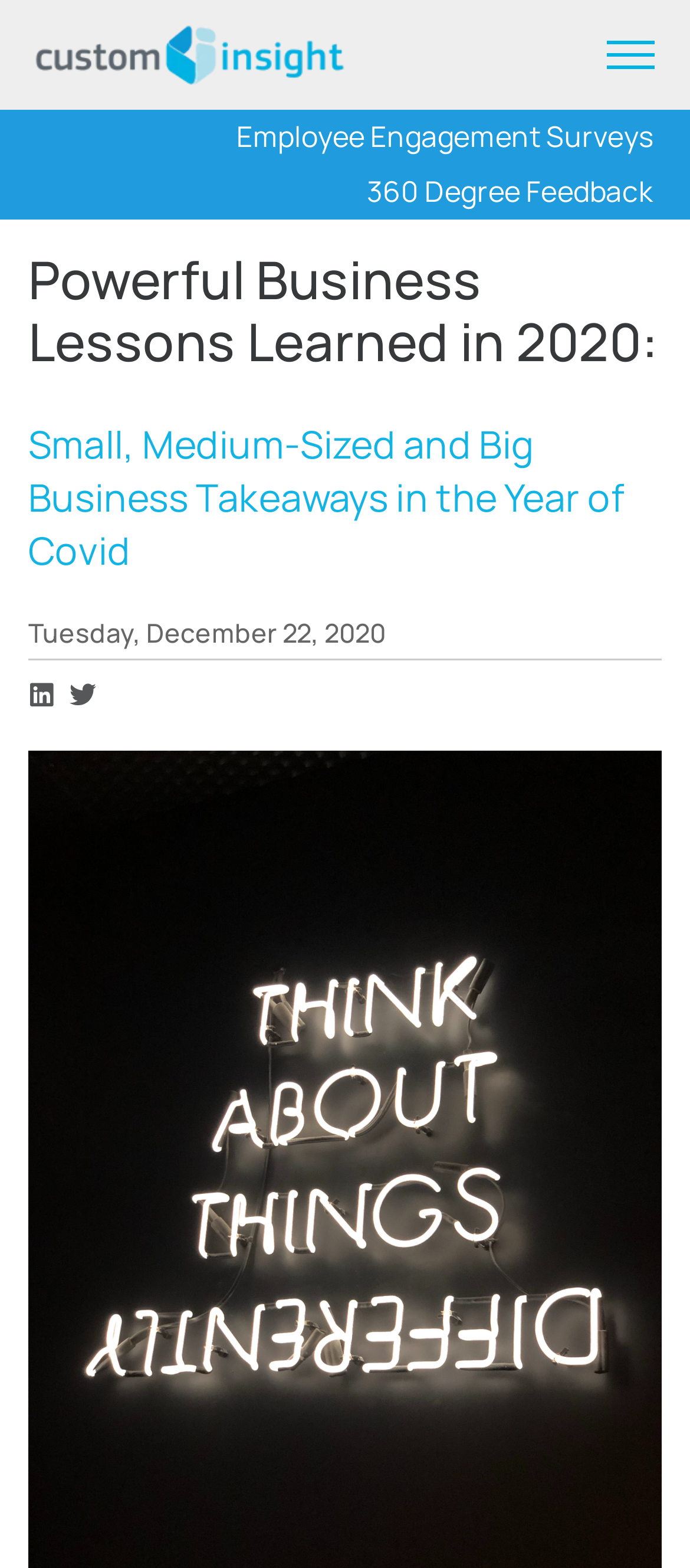Answer the question below in one word or phrase:
How many social media links are there?

2